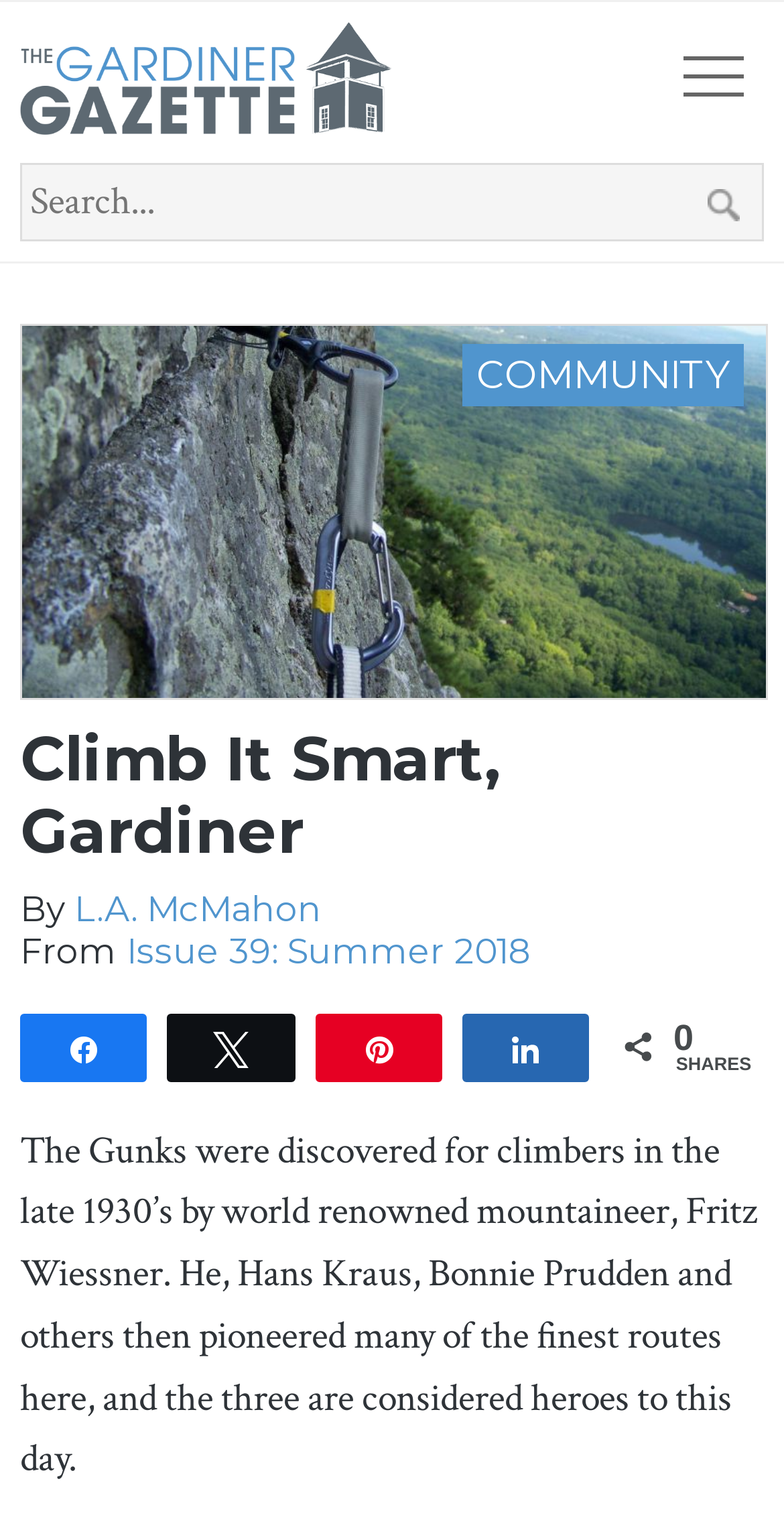Determine the bounding box coordinates of the clickable element to achieve the following action: 'Read about Climb It Smart, Gardiner'. Provide the coordinates as four float values between 0 and 1, formatted as [left, top, right, bottom].

[0.026, 0.471, 0.974, 0.568]